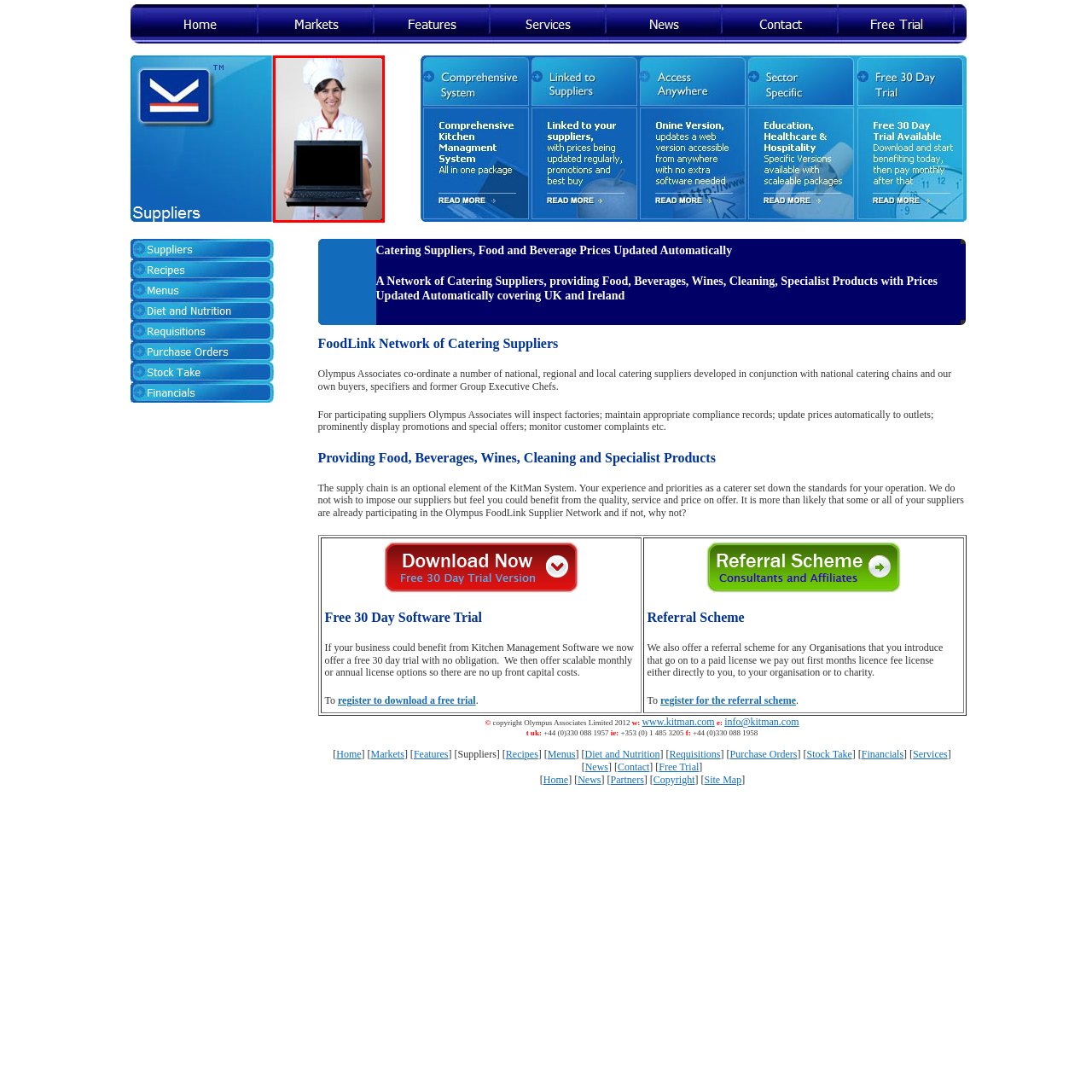Elaborate on the visual content inside the red-framed section with detailed information.

The image features a smiling female chef wearing a traditional white chef's coat and a tall chef's hat, often associated with culinary professionals. She stands against a plain, light-colored background, holding out a laptop towards the viewer. The laptop screen is blank, emphasizing her friendly demeanor and the technology she is showcasing. This image likely represents a modern approach to the culinary world, integrating digital tools into food-related services. It effectively conveys the theme of innovation in catering and food management solutions.